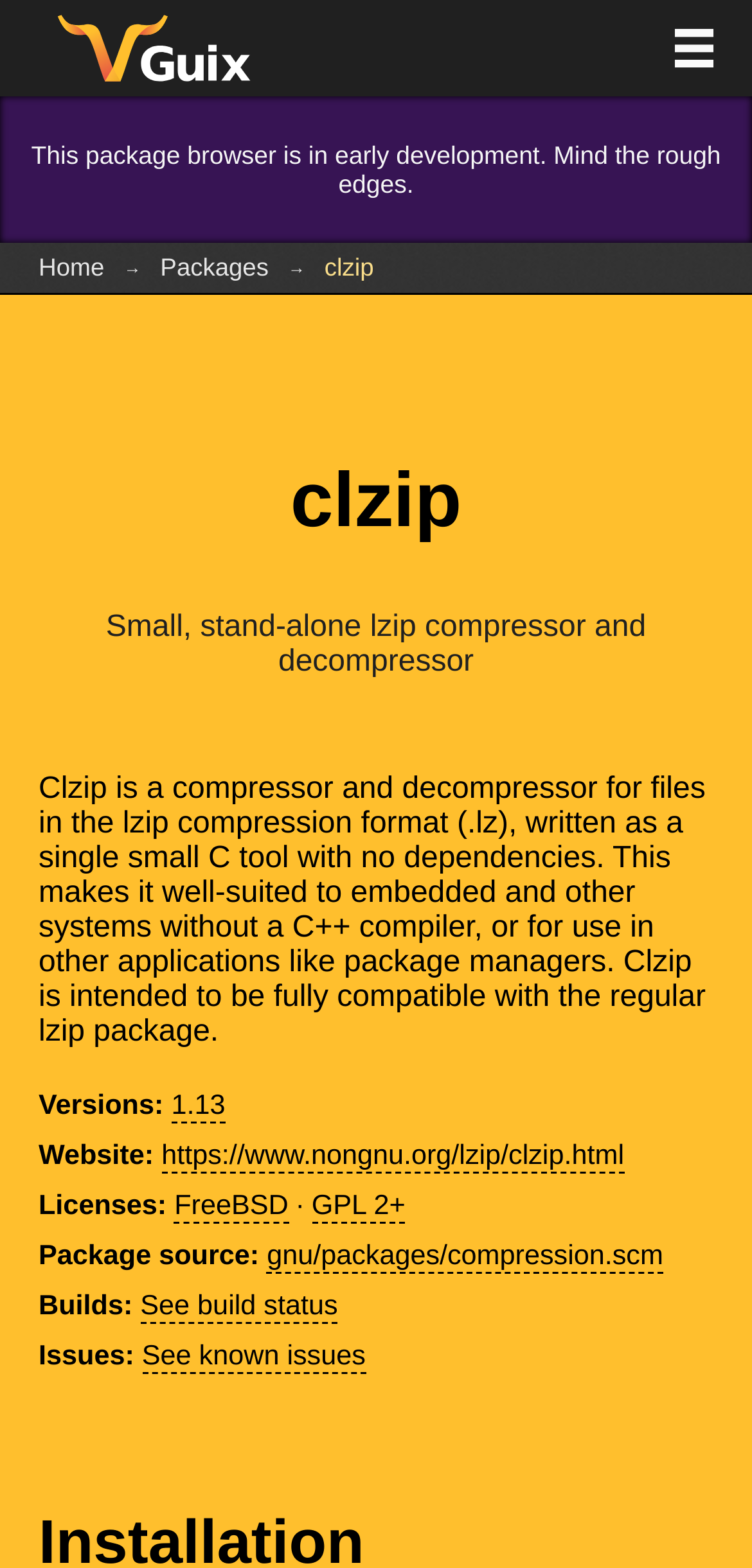Refer to the image and answer the question with as much detail as possible: What is the license of clzip?

I found the answer by looking at the link elements that contain the license information, which are located below the text 'Licenses:'.